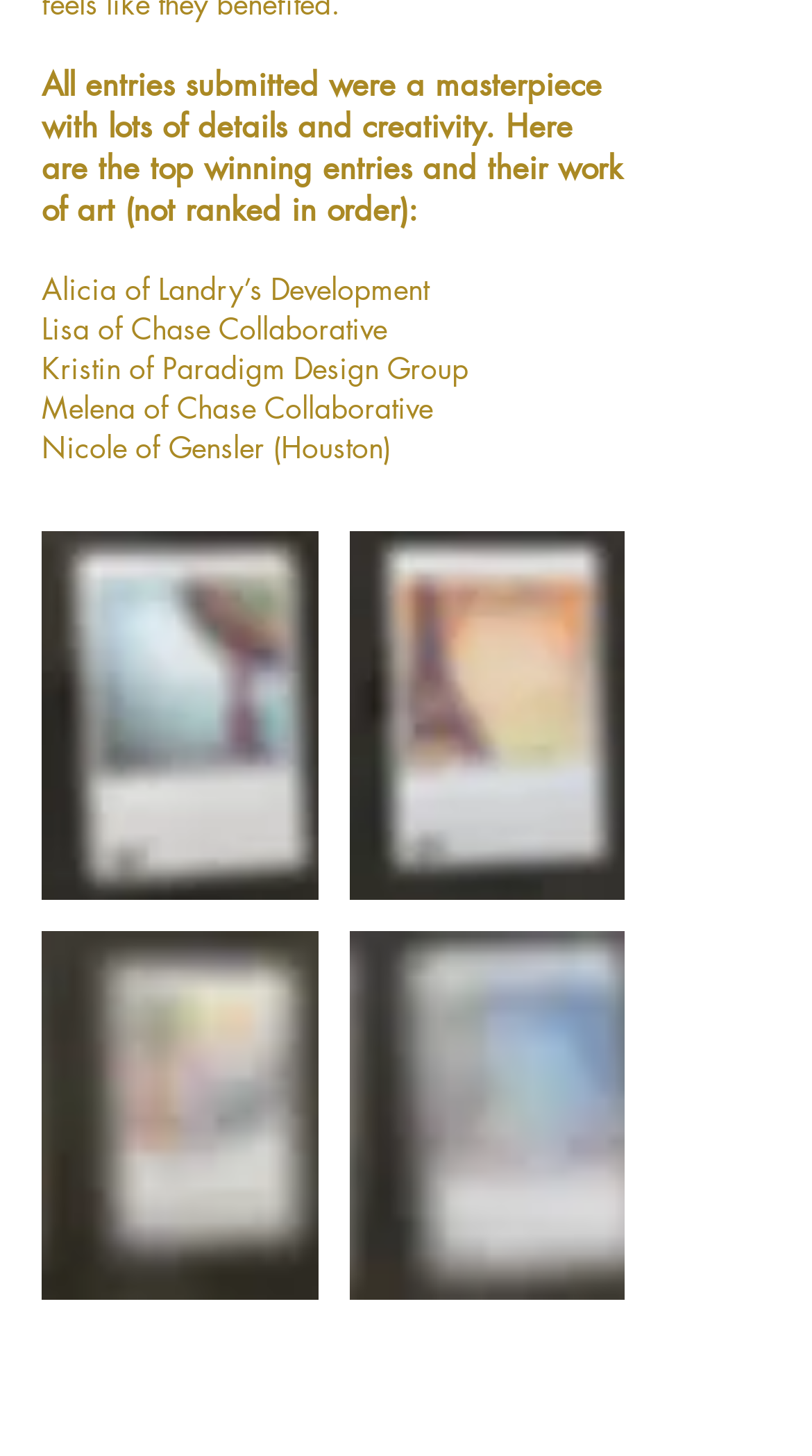Answer with a single word or phrase: 
What is the purpose of the buttons next to the images?

To display a popup menu